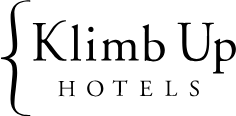What is the role of Klimb Up Hotels in the hospitality sector?
Carefully analyze the image and provide a thorough answer to the question.

According to the caption, Klimb Up Hotels plays a crucial role in representing a curated collection of upscale properties, which means they act as a bridge between these boutique hotels and potential customers, providing strategic marketing solutions to elevate their exposure.